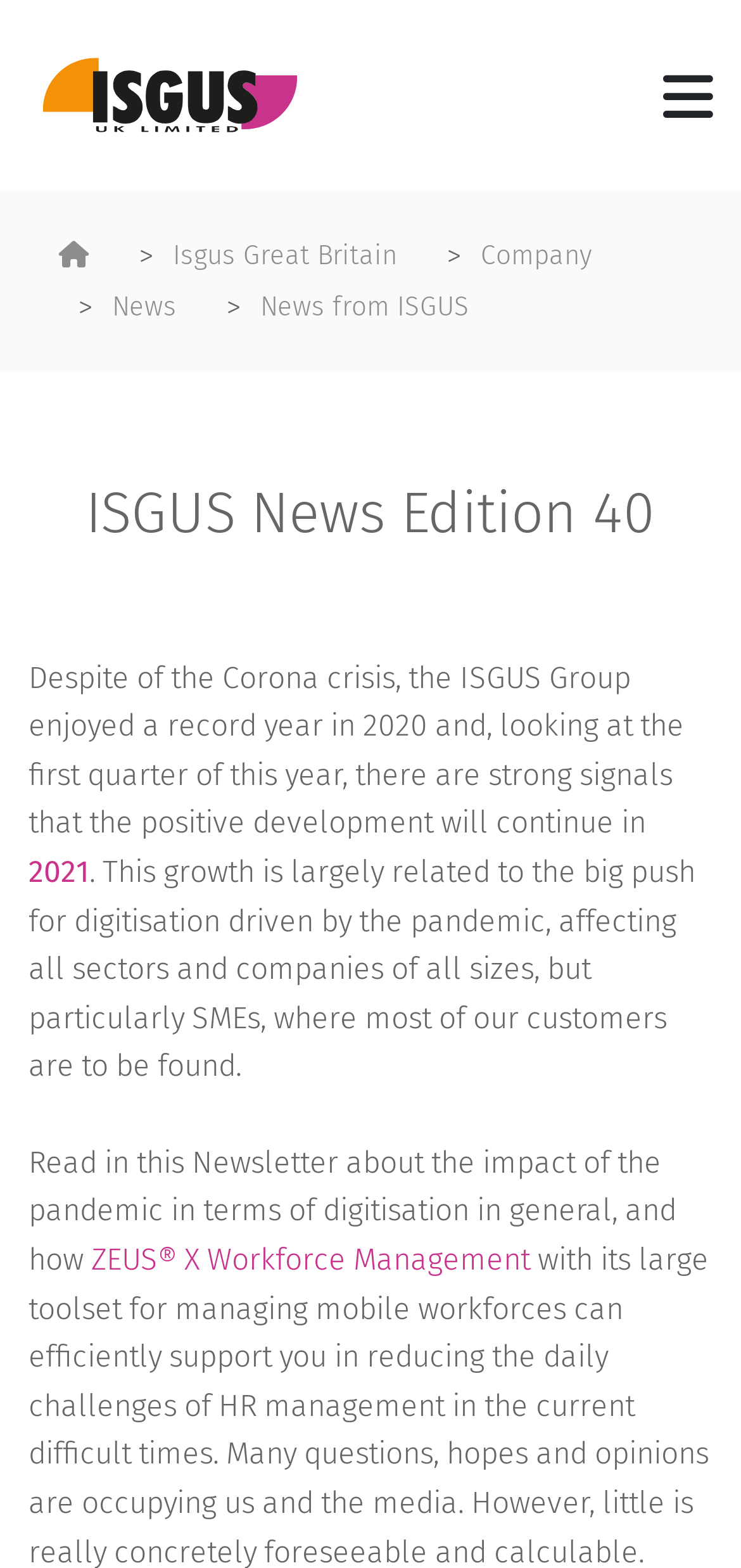What is the topic of the news?
Refer to the screenshot and deliver a thorough answer to the question presented.

The topic of the news is related to Workforce Management, which is mentioned in the link 'ZEUS X Workforce Management' and also in the text 'Read in this Newsletter about the impact of the pandemic in terms of digitisation in general, and how...'.